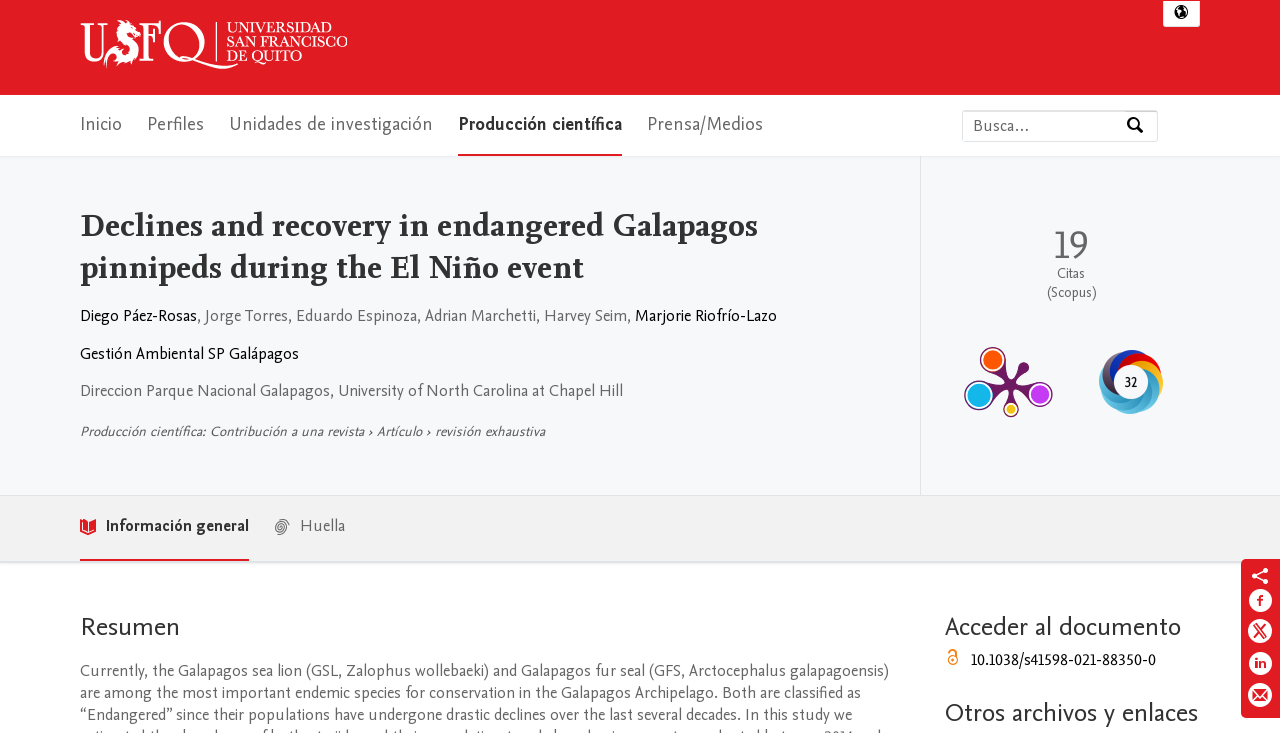What is the name of the first author?
Please provide a comprehensive and detailed answer to the question.

The authors' names are listed below the heading 'Declines and recovery in endangered Galapagos pinnipeds during the El Niño event'. The first author's name is Diego Páez-Rosas, which is a link to his profile or more information about him.